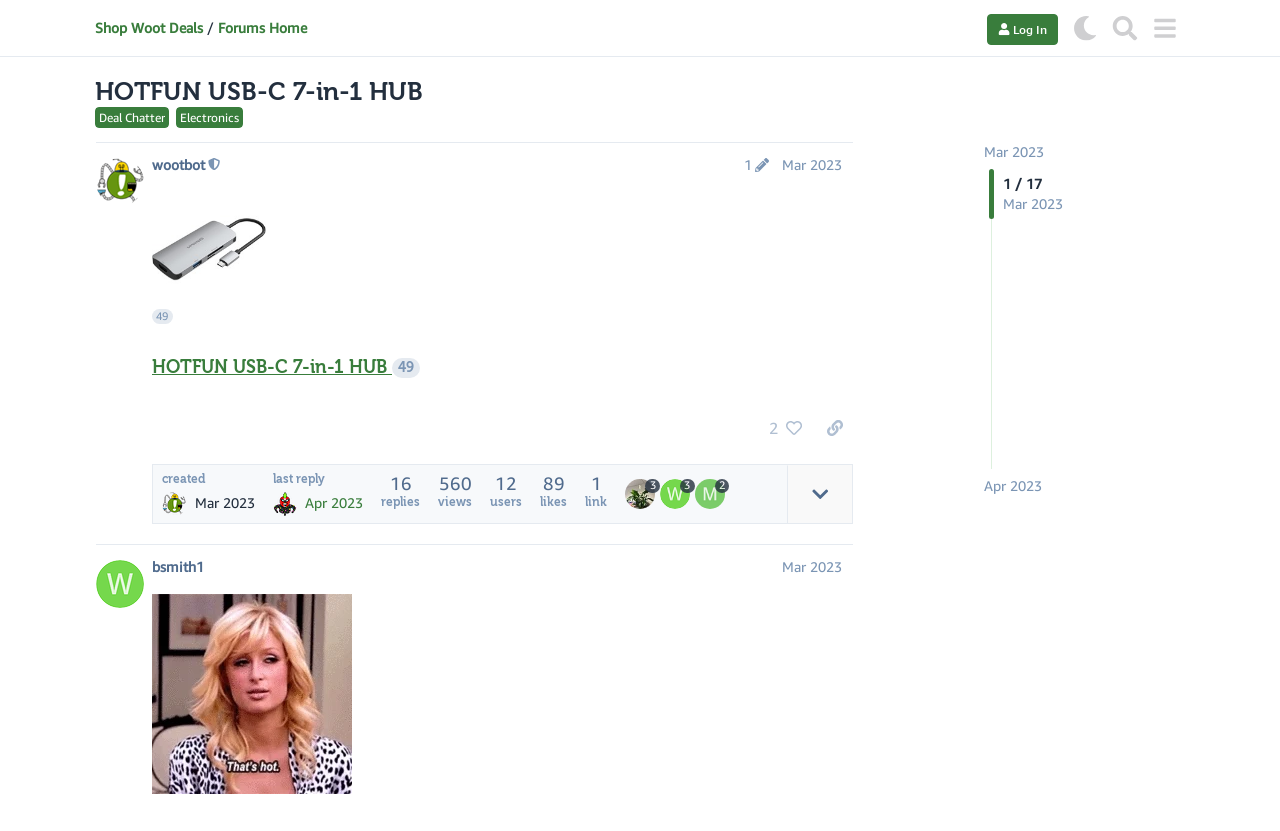Please determine the bounding box coordinates of the clickable area required to carry out the following instruction: "Search for deals". The coordinates must be four float numbers between 0 and 1, represented as [left, top, right, bottom].

[0.863, 0.01, 0.895, 0.058]